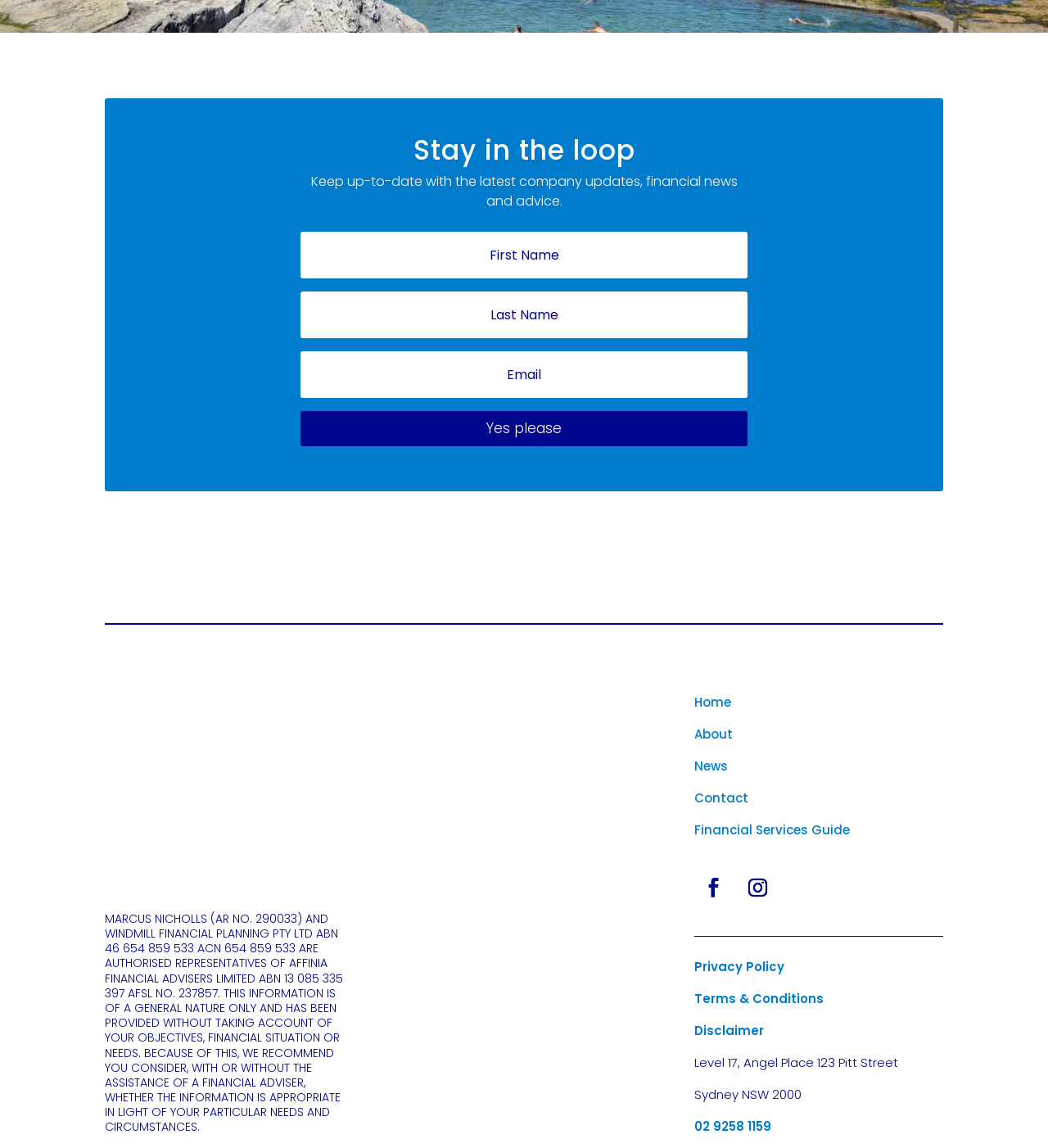Locate the bounding box coordinates of the clickable region to complete the following instruction: "view Solar Wireless Security Camera System By CAMBLINK 4."

None